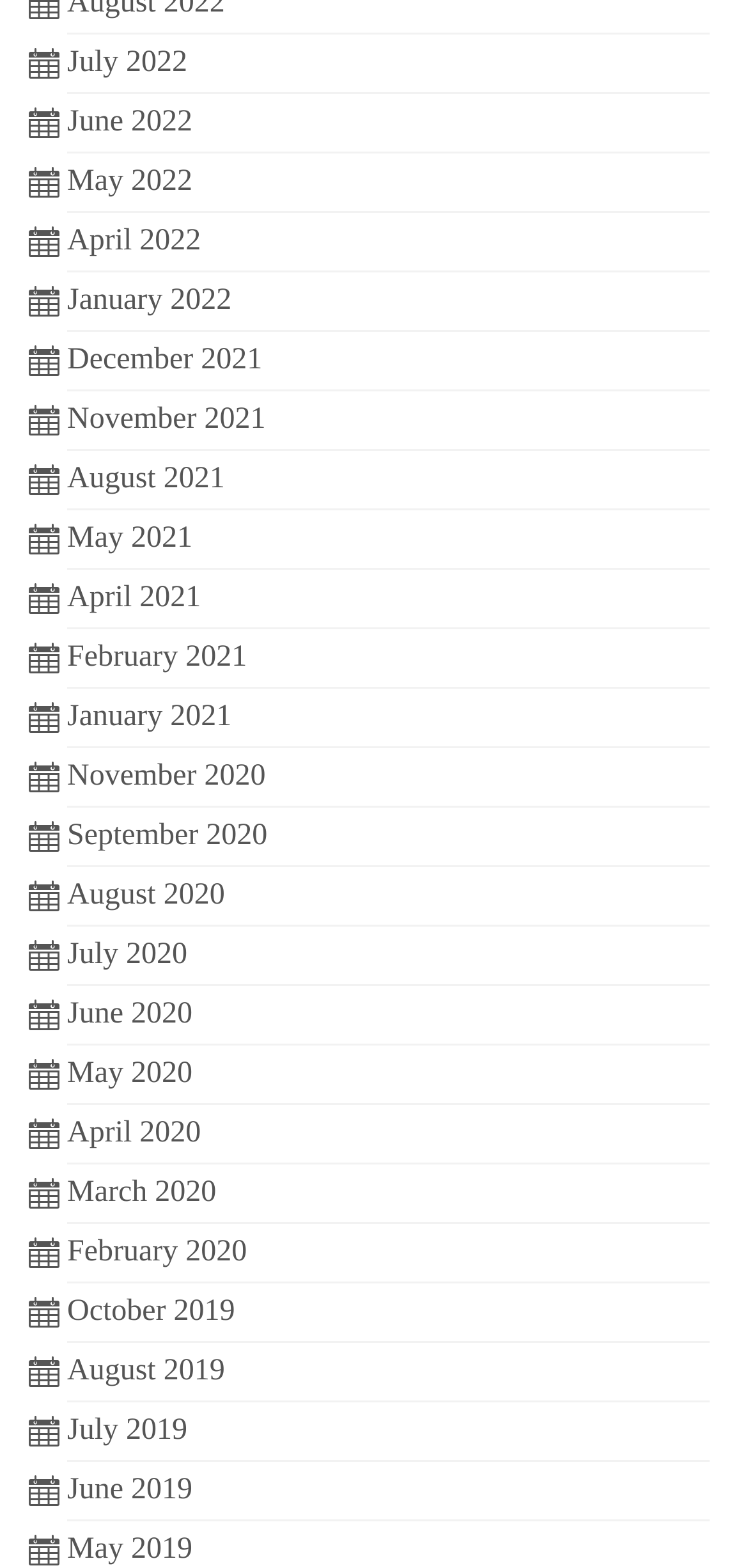Please identify the bounding box coordinates of the region to click in order to complete the given instruction: "view May 2022". The coordinates should be four float numbers between 0 and 1, i.e., [left, top, right, bottom].

[0.09, 0.105, 0.257, 0.126]